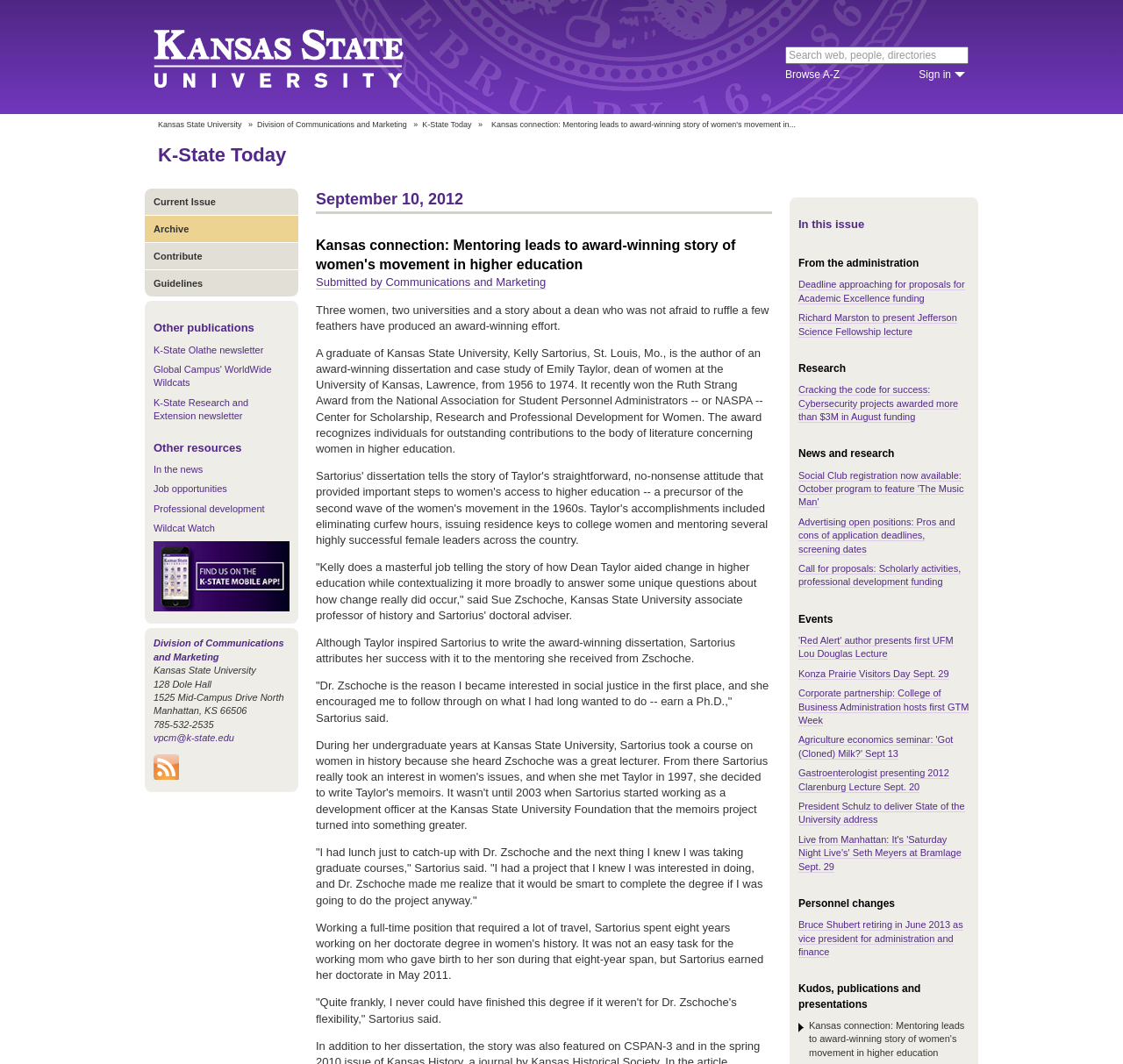Find the bounding box coordinates for the element that must be clicked to complete the instruction: "Sign in". The coordinates should be four float numbers between 0 and 1, indicated as [left, top, right, bottom].

[0.818, 0.063, 0.859, 0.077]